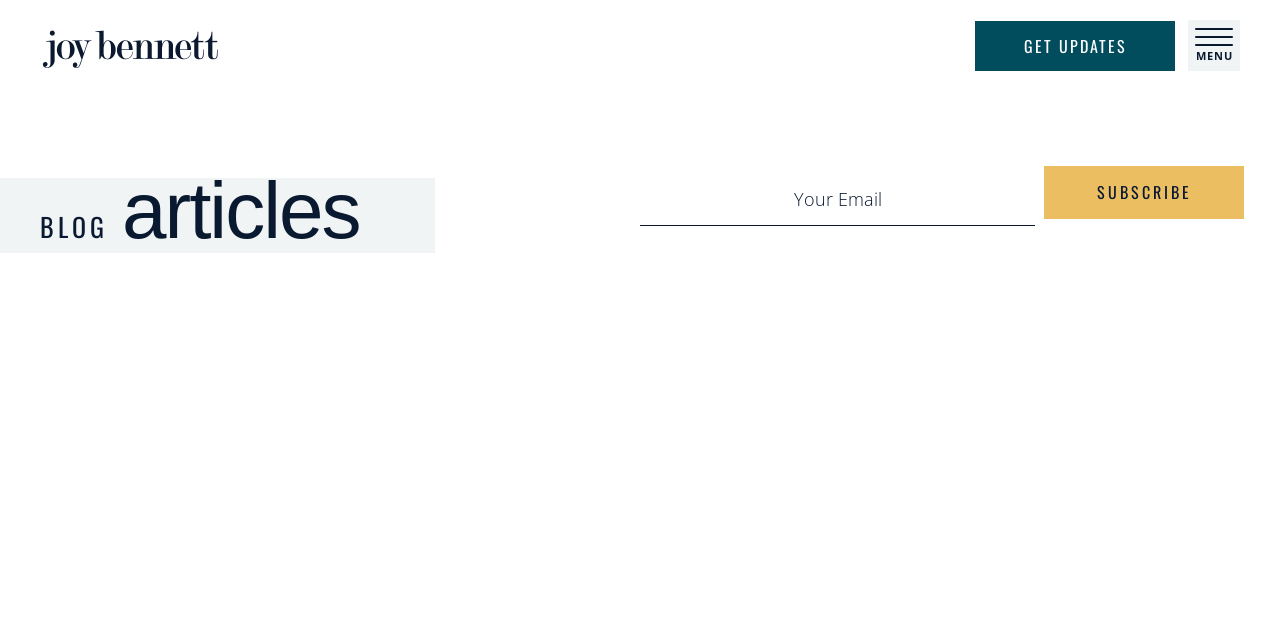Write an elaborate caption that captures the essence of the webpage.

The webpage is titled "Don't Go Barefoot • Joy W Bennett" and features a logo of Joy W Bennett at the top left corner. Below the logo, there is a heading that reads "BLOG articles". 

On the top right corner, there are two links: "GET UPDATES" and a "Menu" button with a label "MENU". 

In the middle of the page, there is a text box that spans almost the entire width of the page, where users can input their information. Below the text box, there is a "Subscribe" button with a label "SUBSCRIBE". 

The webpage also contains a short descriptive text, which appears to be a personal blog post. The text talks about the current season, describing it as a dry summer followed by an Indian summer, and how the grass is dead except for the weeds, with some people still watering their lawns.